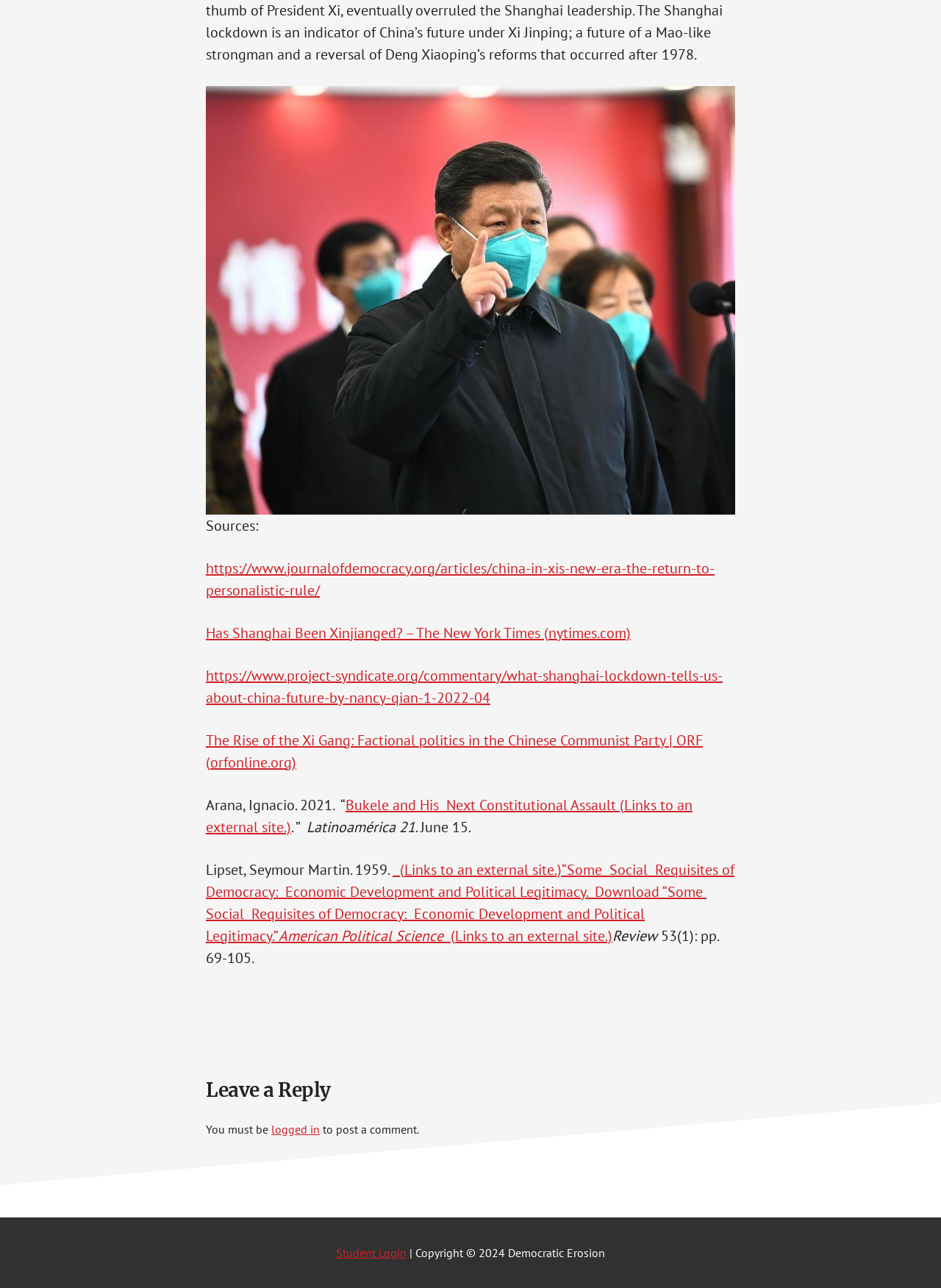What is required to post a comment?
Please craft a detailed and exhaustive response to the question.

According to the StaticText element with ID 108, 'You must be logged in to post a comment.' which indicates that logging in is required to post a comment.